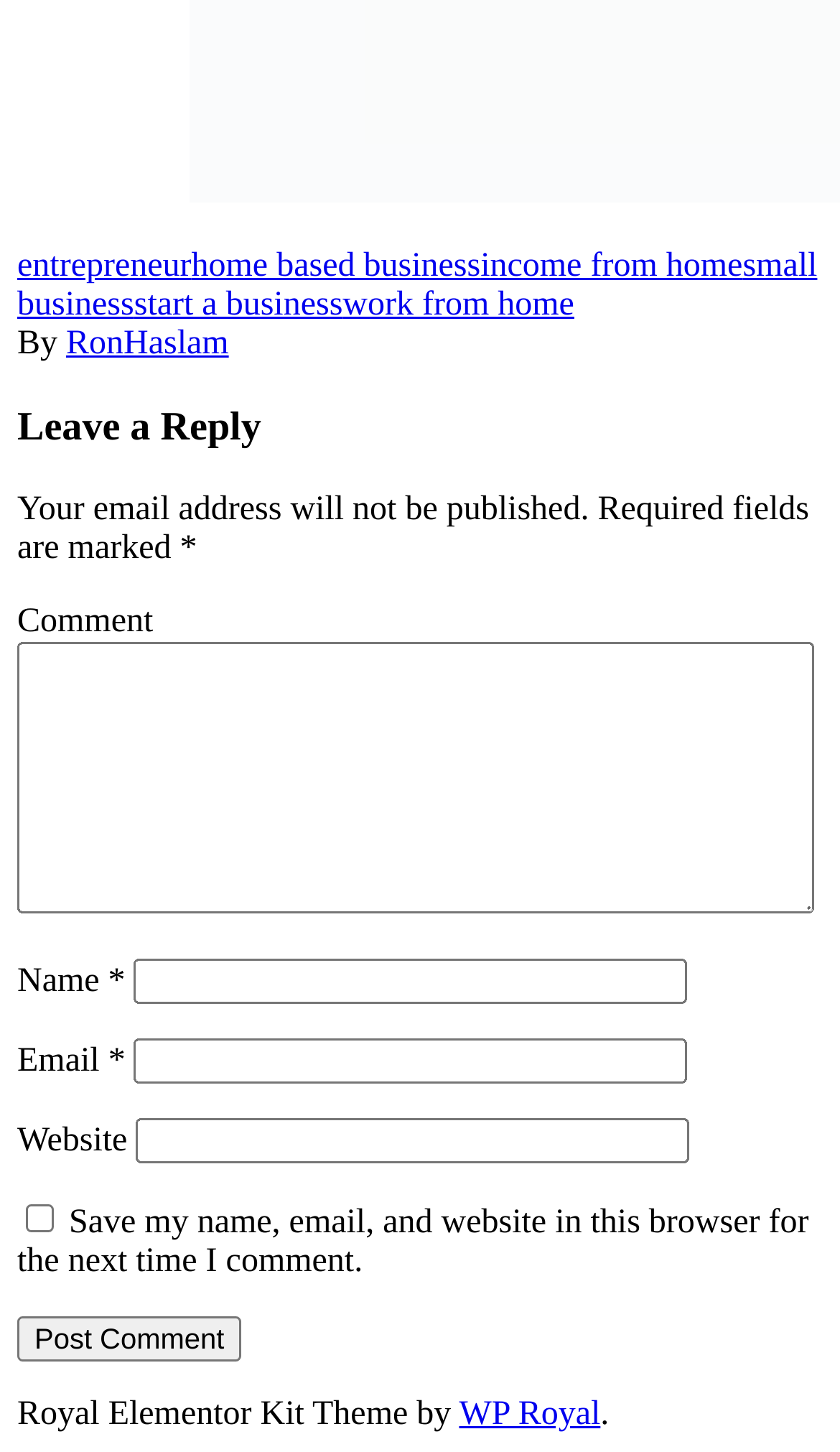Please find the bounding box coordinates of the element that needs to be clicked to perform the following instruction: "click the 'entrepreneur' link". The bounding box coordinates should be four float numbers between 0 and 1, represented as [left, top, right, bottom].

[0.021, 0.17, 0.228, 0.196]